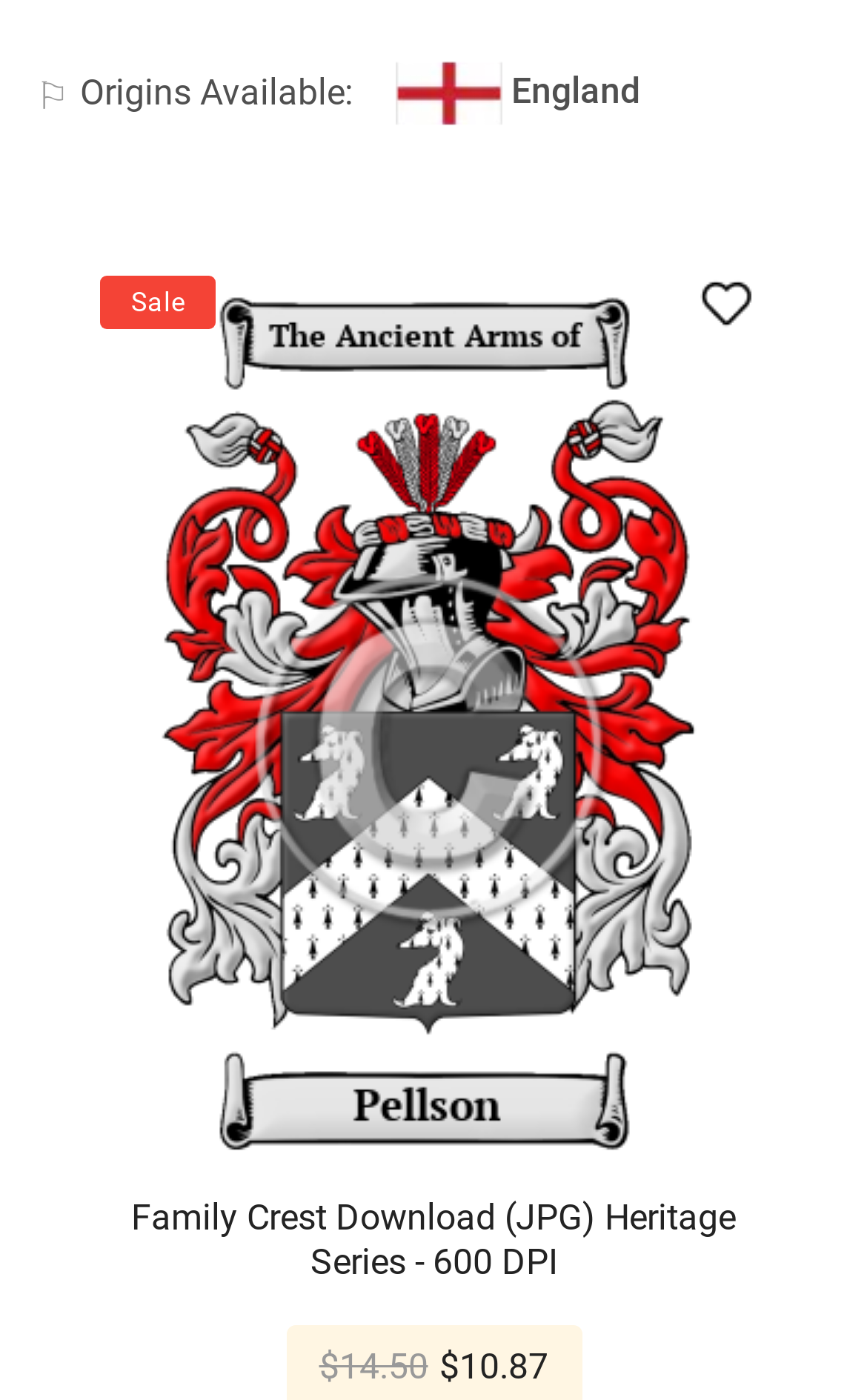Find the bounding box coordinates for the HTML element specified by: "alt="Product"".

[0.183, 0.501, 0.817, 0.537]